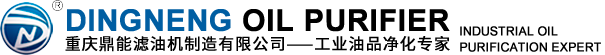Refer to the image and offer a detailed explanation in response to the question: What does the stylized graphic element represent?

The stylized graphic element is a visual representation of the company's commitment to industrial oil treatment, symbolizing their expertise in oil purification.